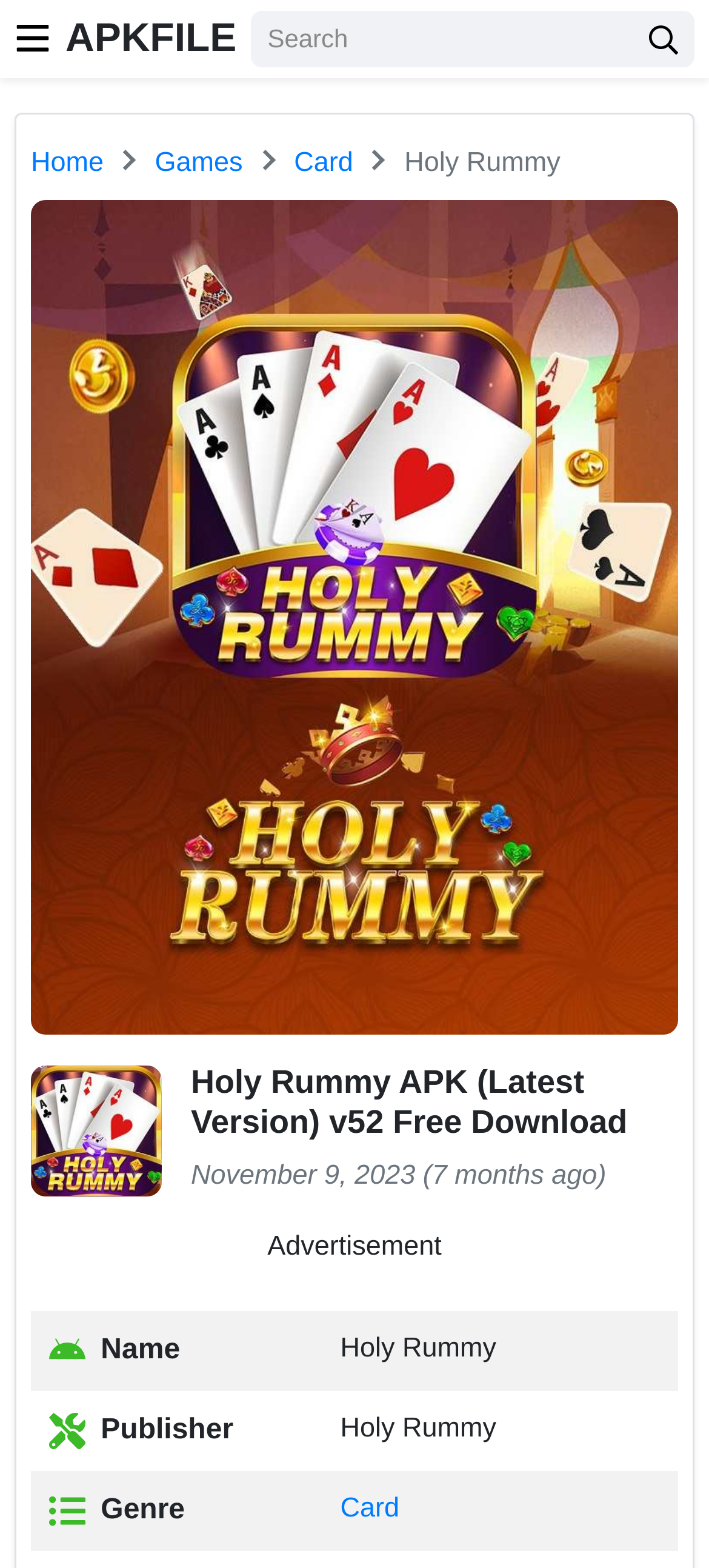Identify and provide the bounding box for the element described by: "name="s" placeholder="Search"".

[0.354, 0.007, 0.895, 0.043]